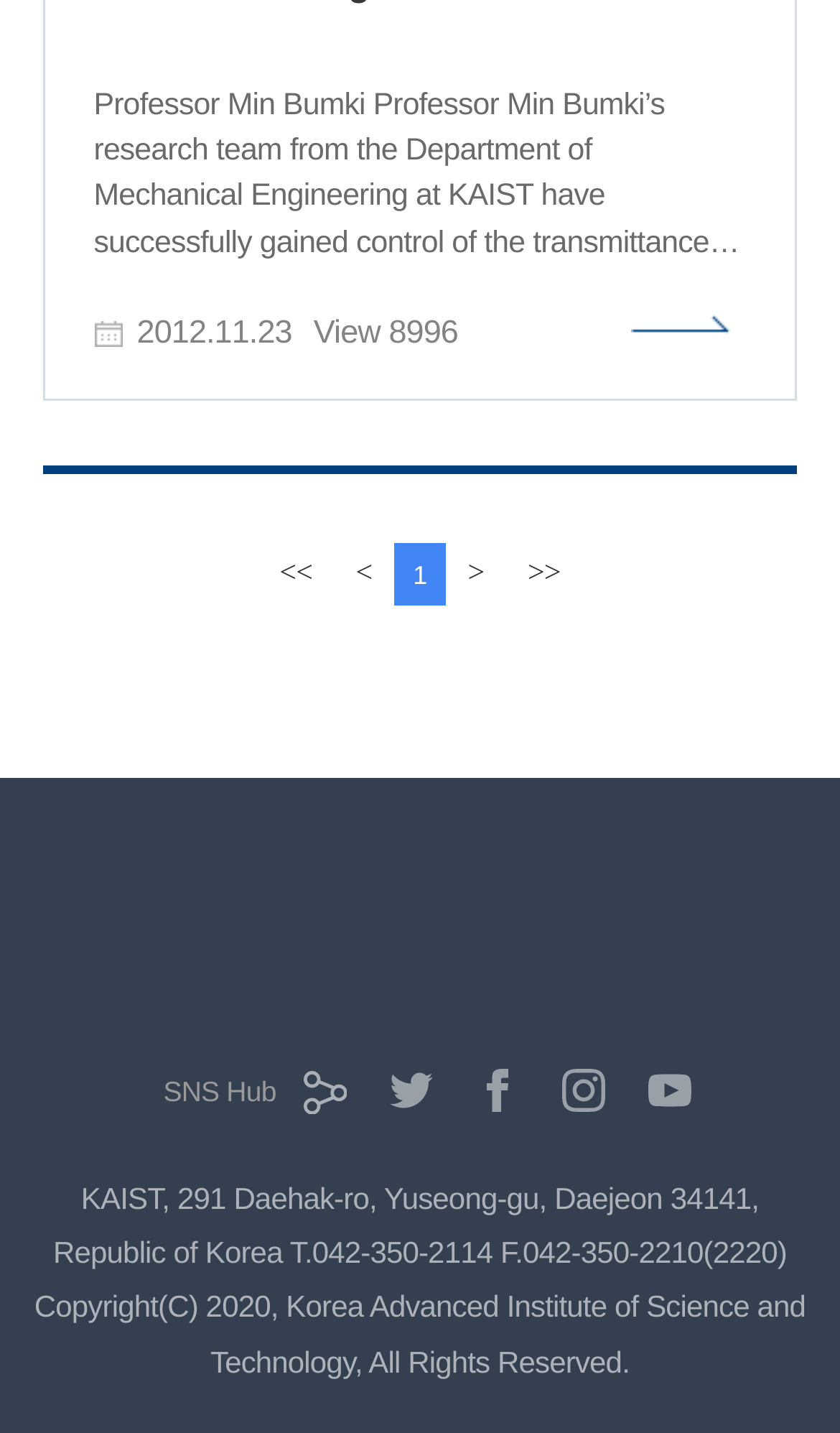Predict the bounding box coordinates for the UI element described as: "유튜브". The coordinates should be four float numbers between 0 and 1, presented as [left, top, right, bottom].

[0.771, 0.745, 0.822, 0.775]